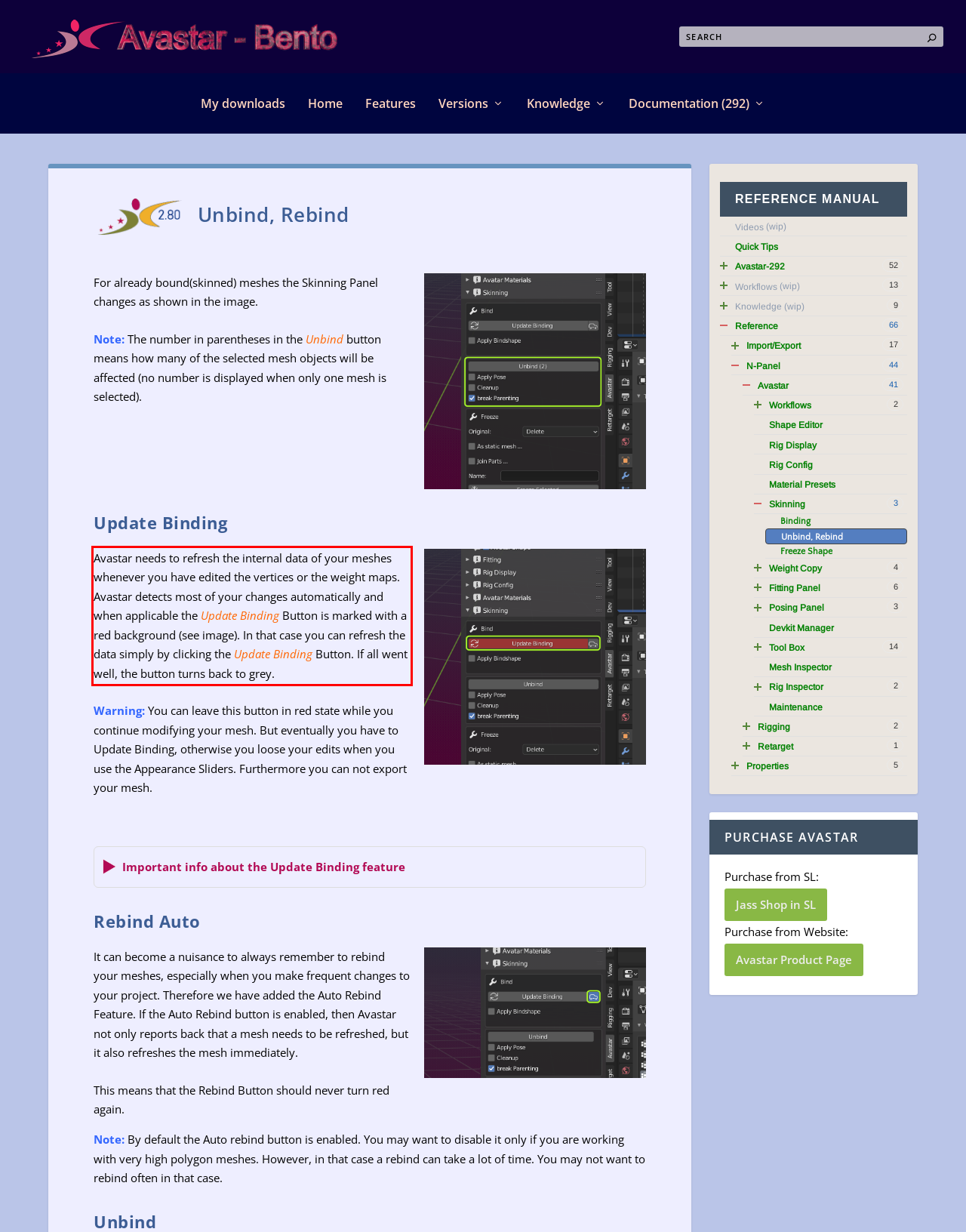You are looking at a screenshot of a webpage with a red rectangle bounding box. Use OCR to identify and extract the text content found inside this red bounding box.

Avastar needs to refresh the internal data of your meshes whenever you have edited the vertices or the weight maps. Avastar detects most of your changes automatically and when applicable the Update Binding Button is marked with a red background (see image). In that case you can refresh the data simply by clicking the Update Binding Button. If all went well, the button turns back to grey.